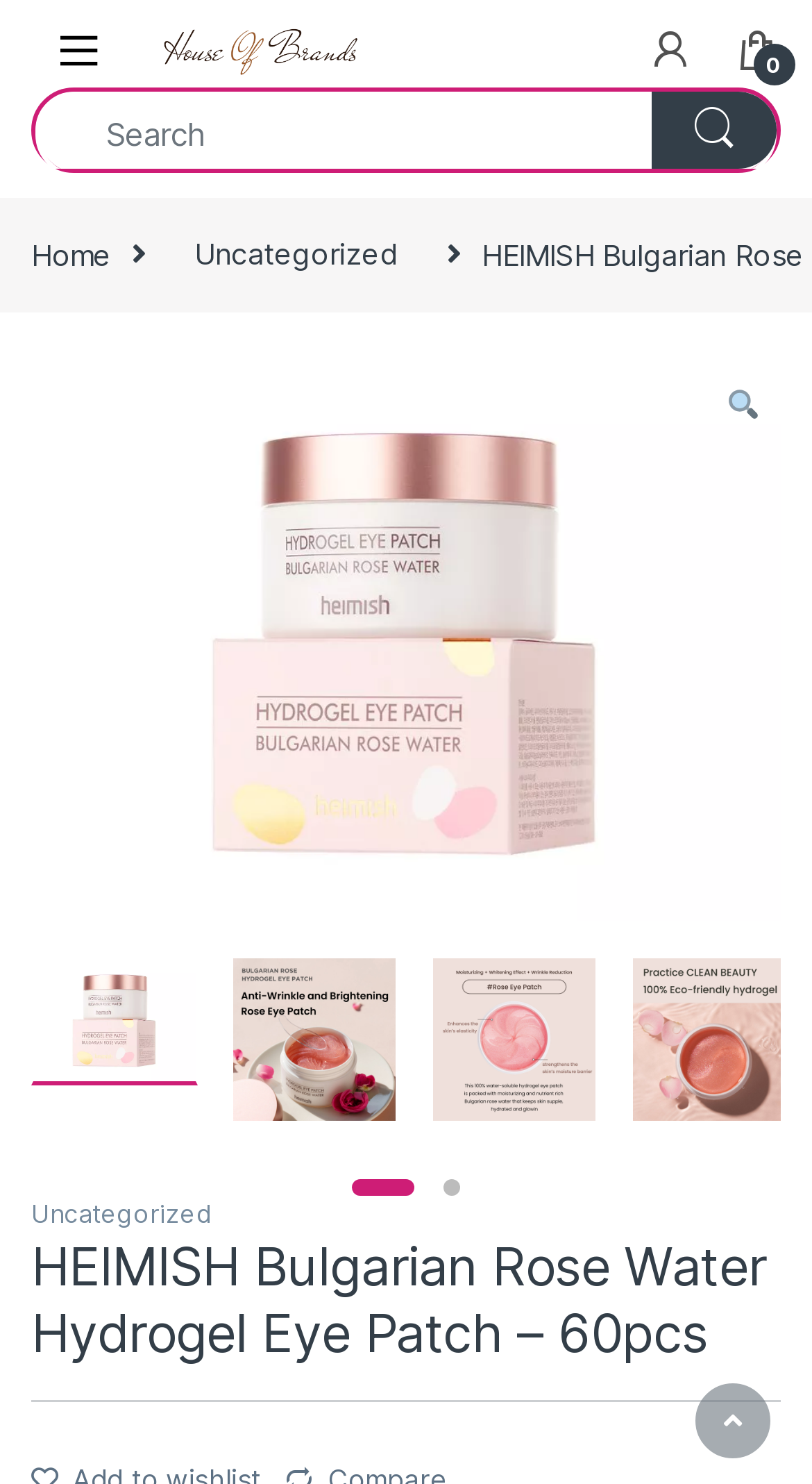Can you find the bounding box coordinates for the UI element given this description: "parent_node: Search name="s" placeholder="Search""? Provide the coordinates as four float numbers between 0 and 1: [left, top, right, bottom].

[0.044, 0.062, 0.956, 0.119]